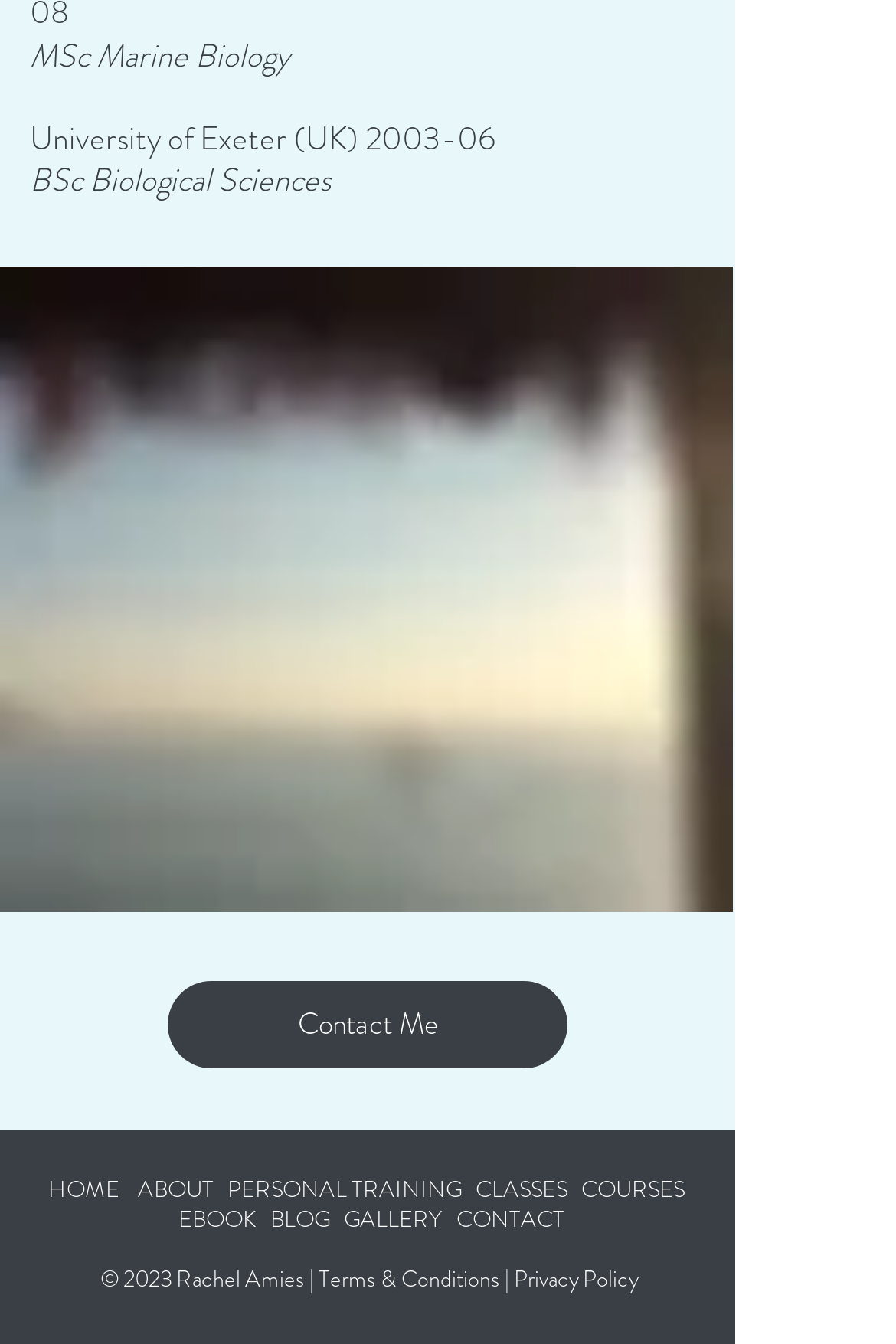How many navigation links are there at the bottom of the webpage?
Using the visual information, reply with a single word or short phrase.

9